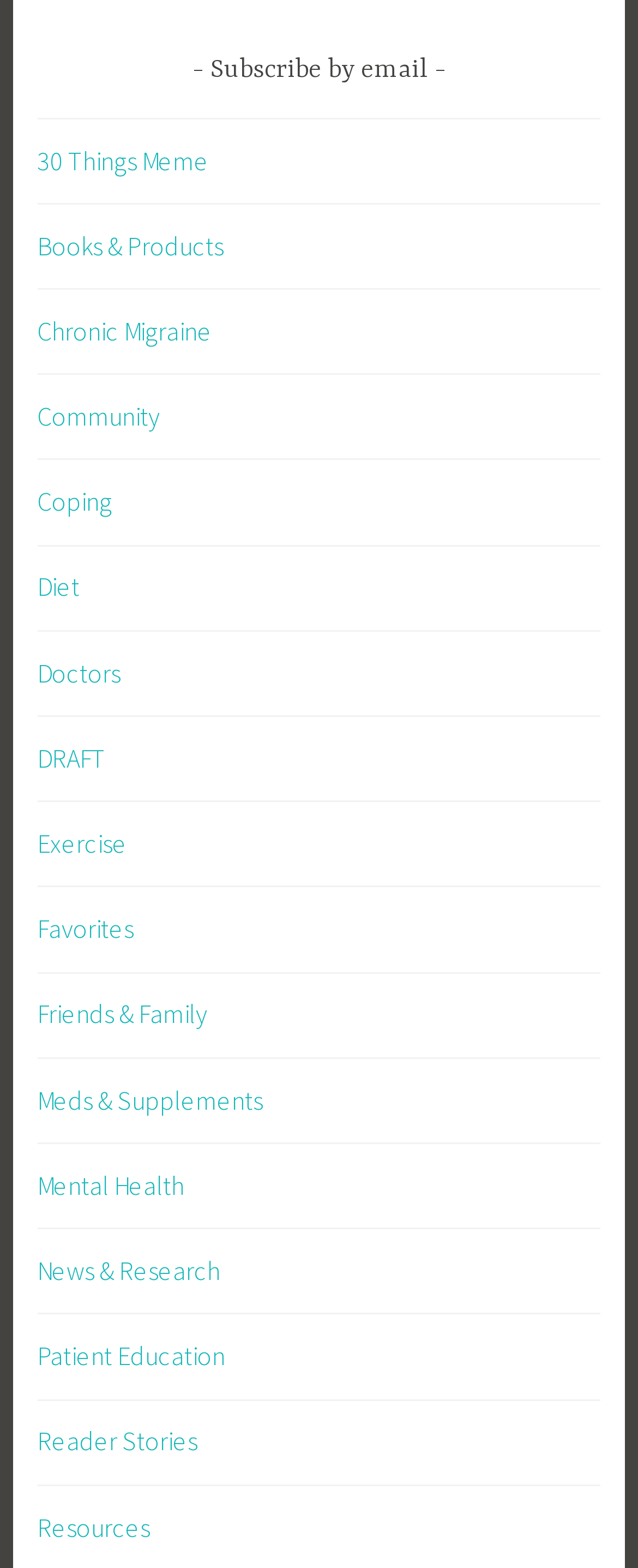Please provide the bounding box coordinates for the UI element as described: "Resources". The coordinates must be four floats between 0 and 1, represented as [left, top, right, bottom].

[0.058, 0.963, 0.235, 0.984]